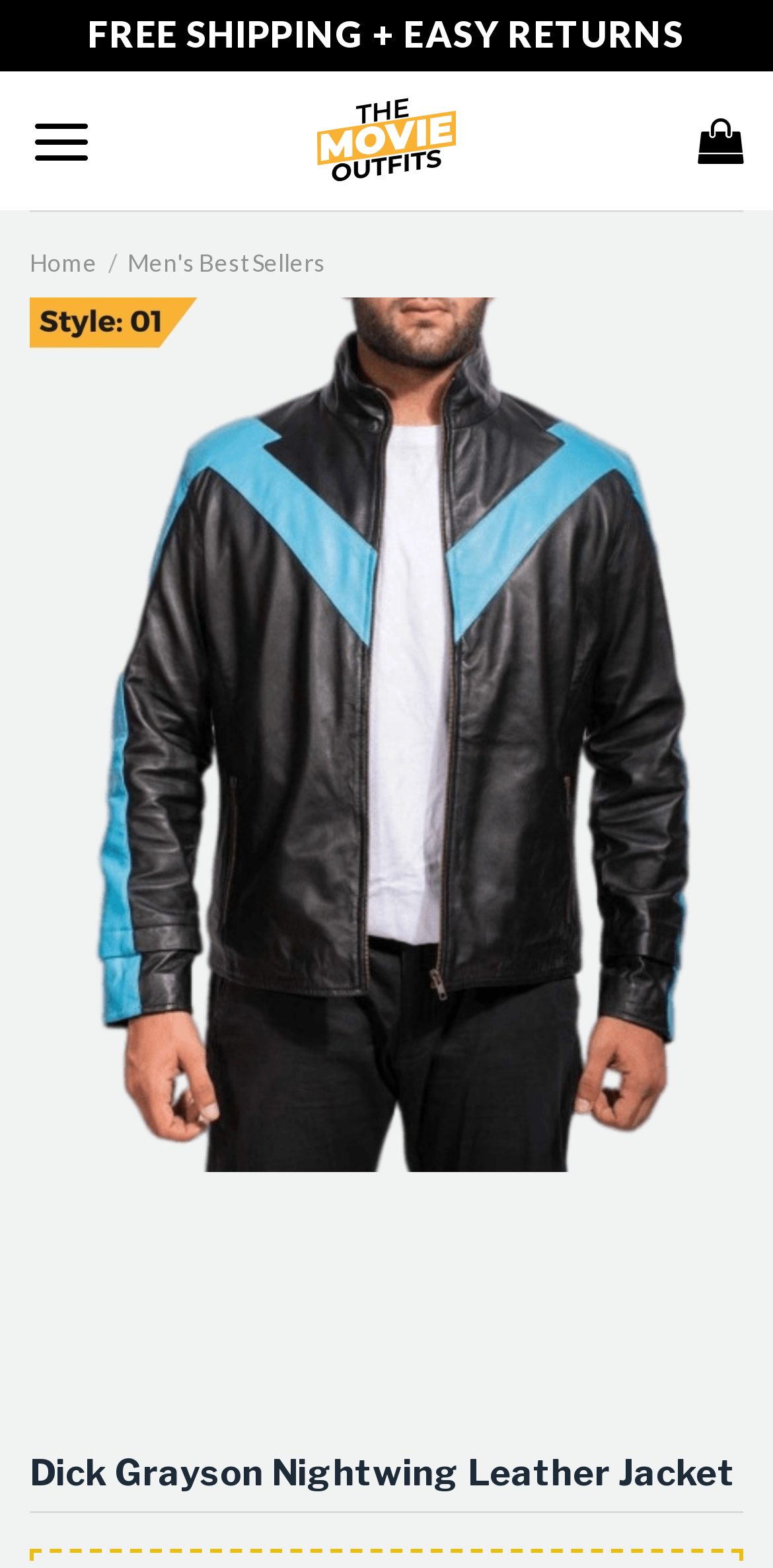Respond to the question below with a single word or phrase:
How many styles of the jacket are available?

Two